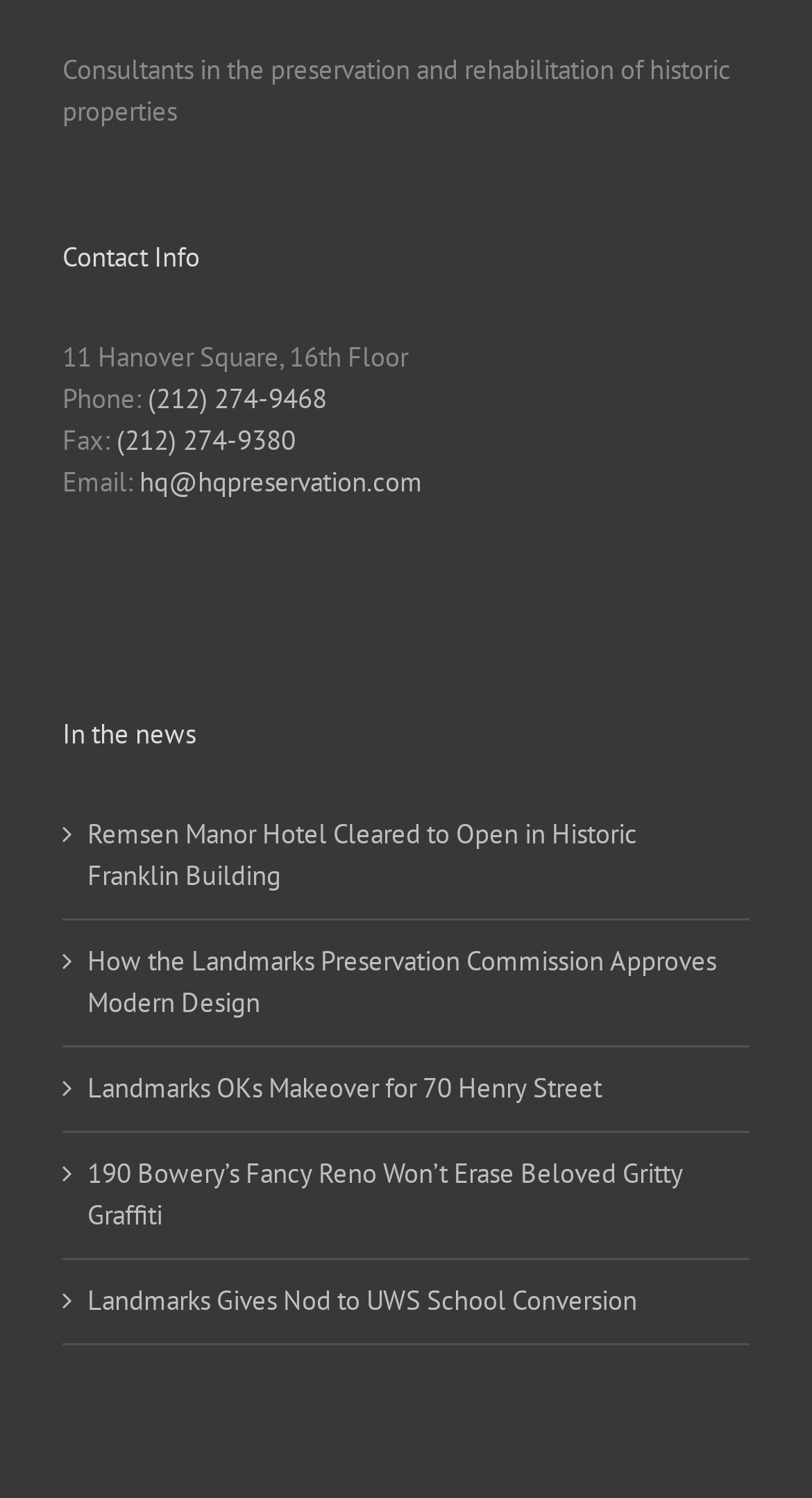Determine the bounding box coordinates for the element that should be clicked to follow this instruction: "Send an email to HQ Preservation". The coordinates should be given as four float numbers between 0 and 1, in the format [left, top, right, bottom].

[0.172, 0.31, 0.521, 0.333]